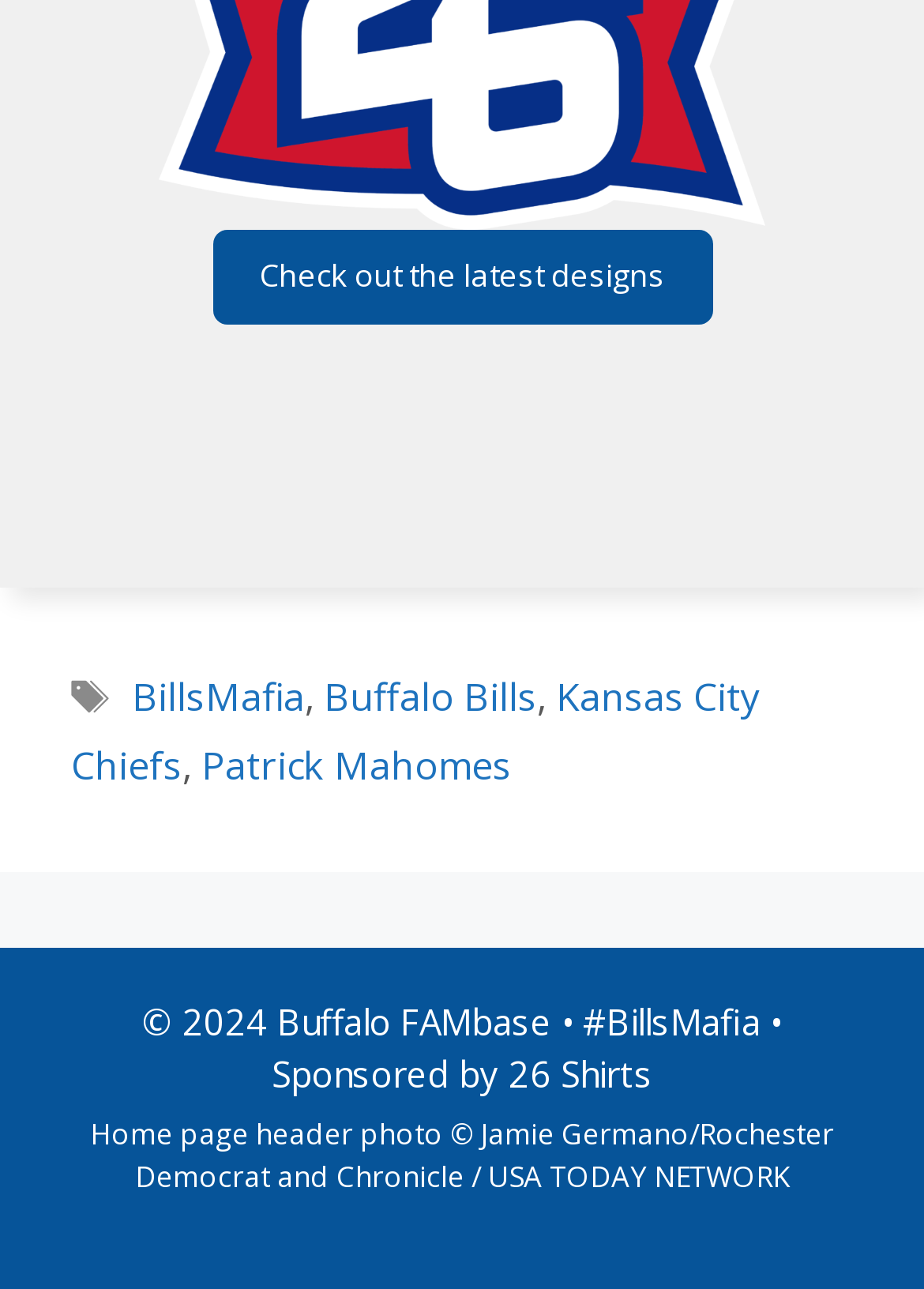What is the source of the home page header photo?
Use the image to answer the question with a single word or phrase.

Jamie Germano/Rochester Democrat and Chronicle / USA TODAY NETWORK